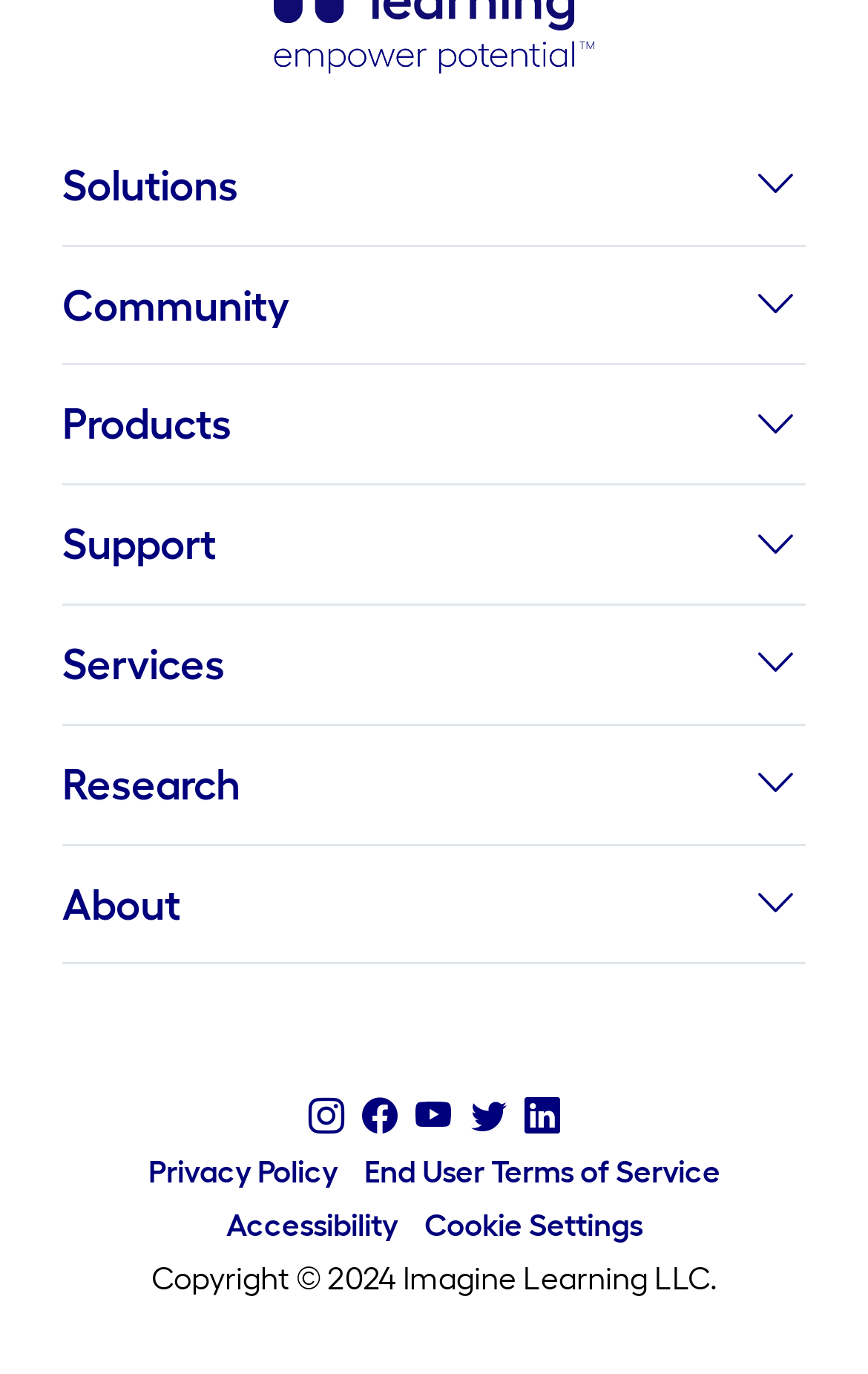Extract the bounding box coordinates of the UI element described: "Support". Provide the coordinates in the format [left, top, right, bottom] with values ranging from 0 to 1.

[0.072, 0.378, 0.249, 0.433]